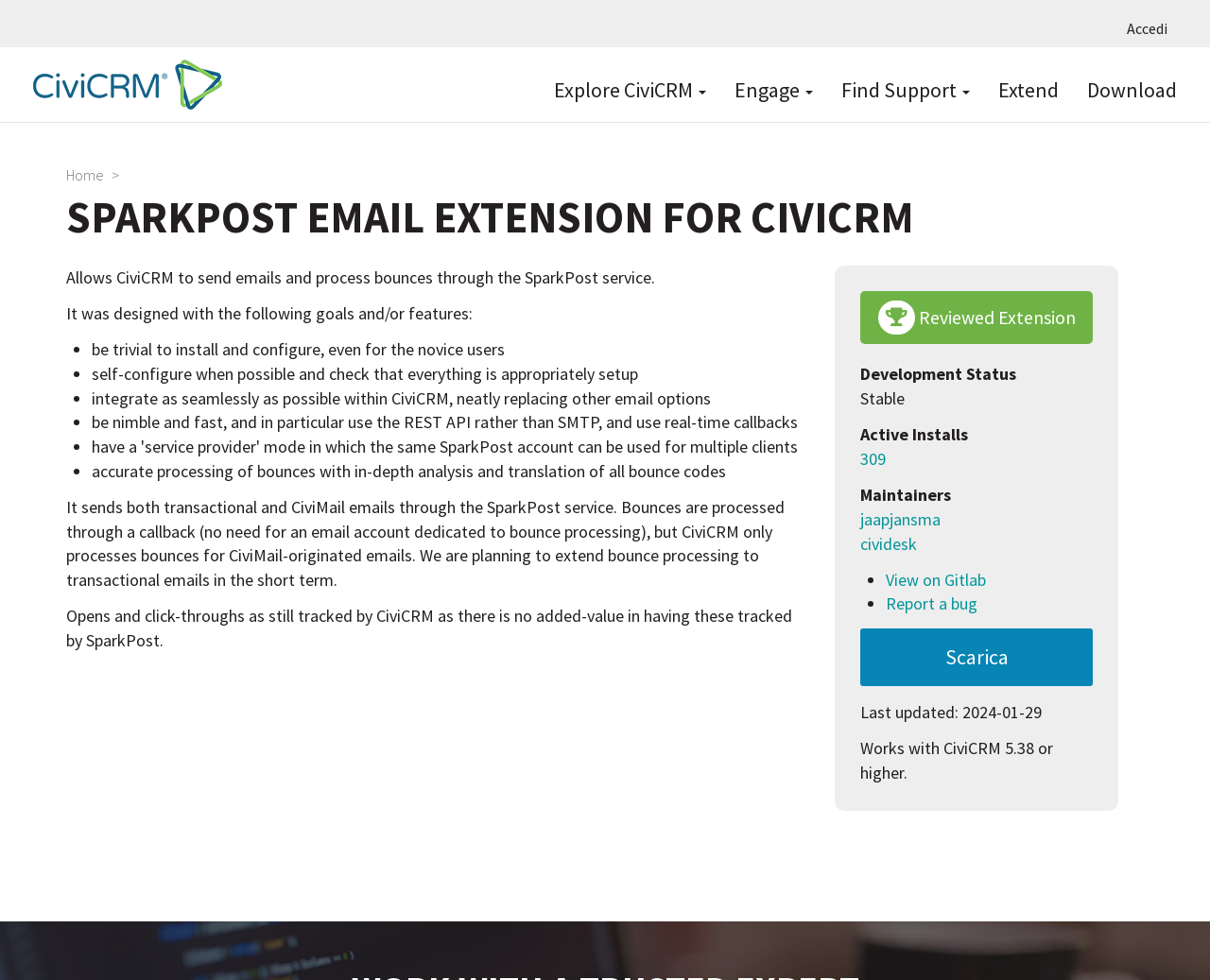Reply to the question with a single word or phrase:
What is the name of the email extension?

SparkPost